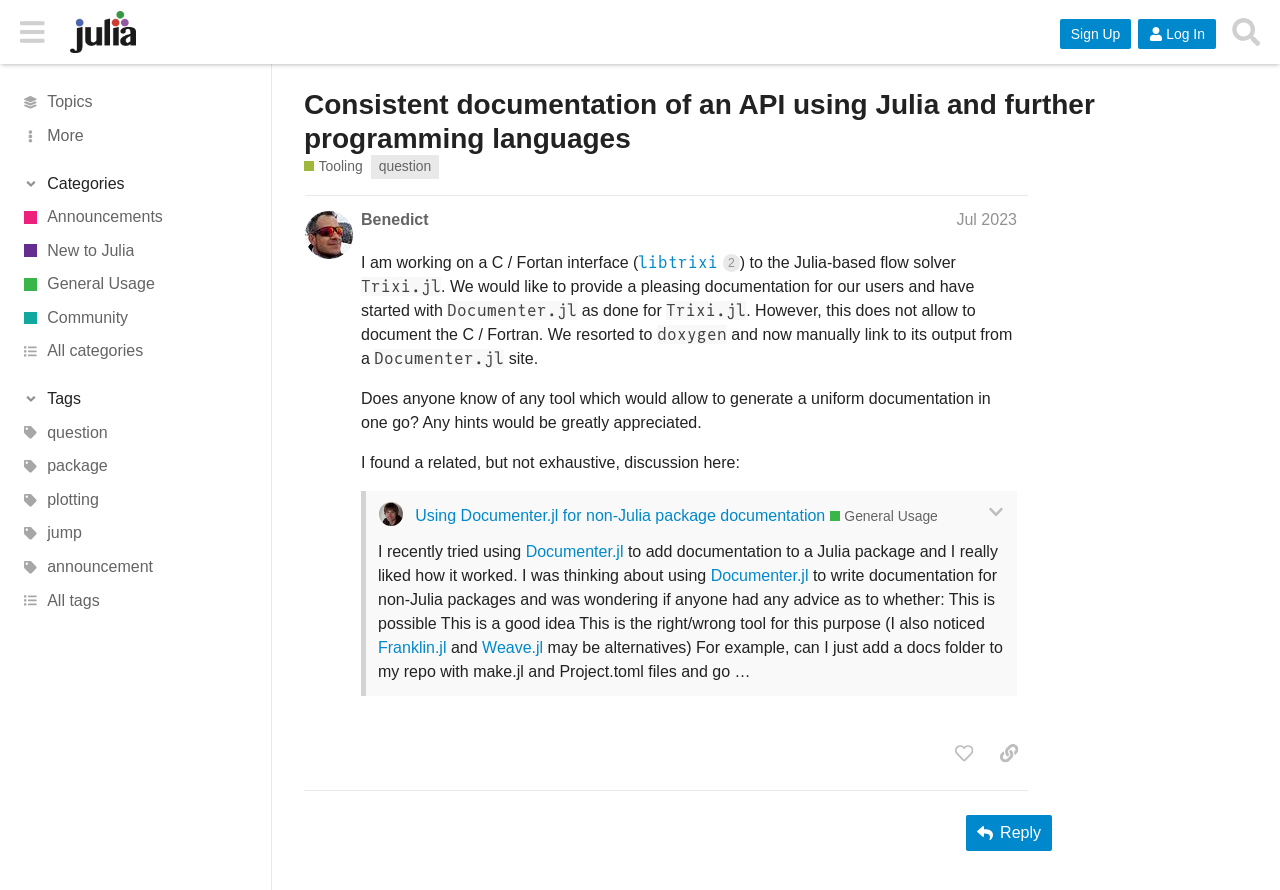Please determine the bounding box coordinates of the section I need to click to accomplish this instruction: "View the 'Announcements' category".

[0.0, 0.225, 0.212, 0.263]